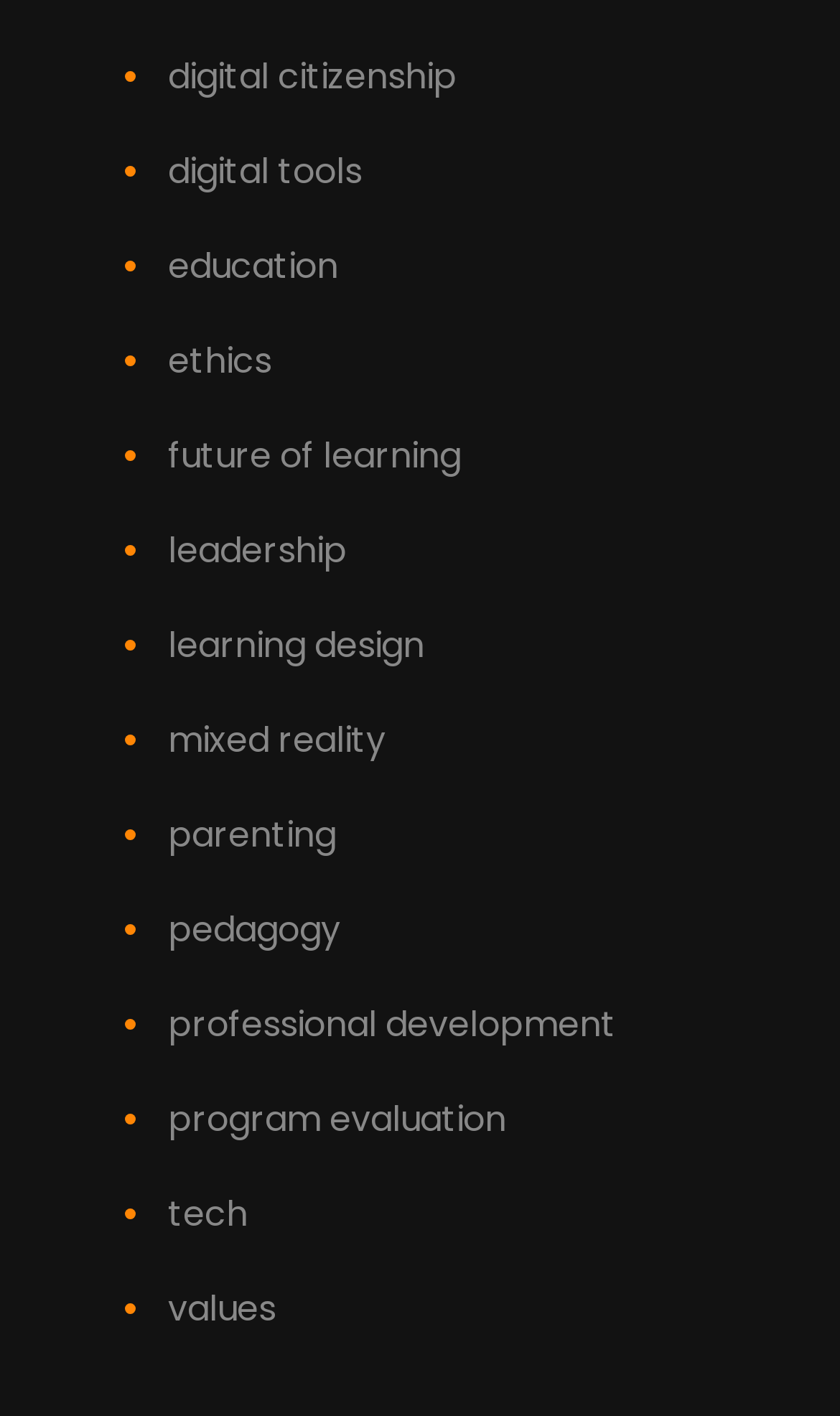Please locate the clickable area by providing the bounding box coordinates to follow this instruction: "explore education".

[0.2, 0.17, 0.403, 0.205]